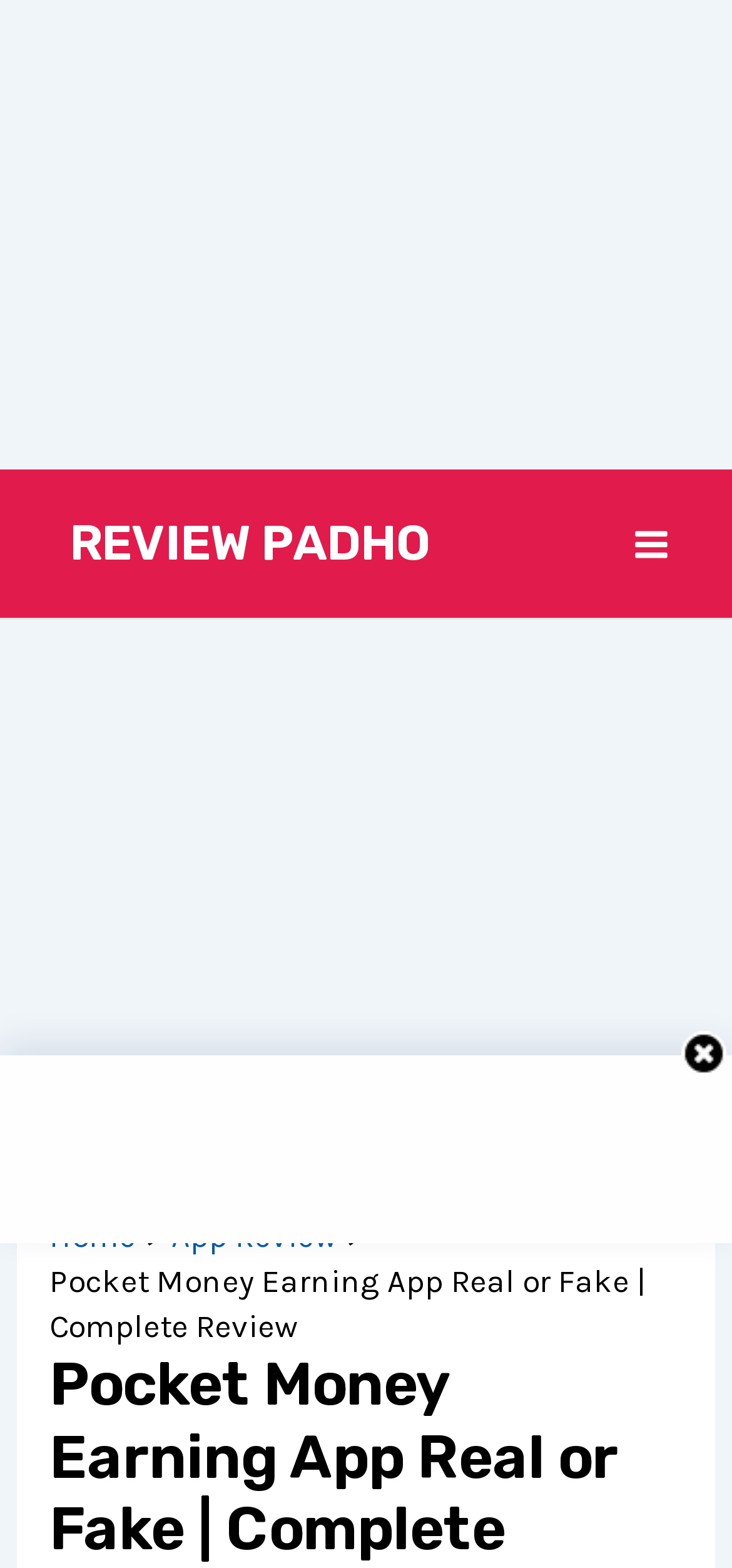Please determine the bounding box coordinates for the UI element described here. Use the format (top-left x, top-left y, bottom-right x, bottom-right y) with values bounded between 0 and 1: Home

[0.067, 0.776, 0.185, 0.8]